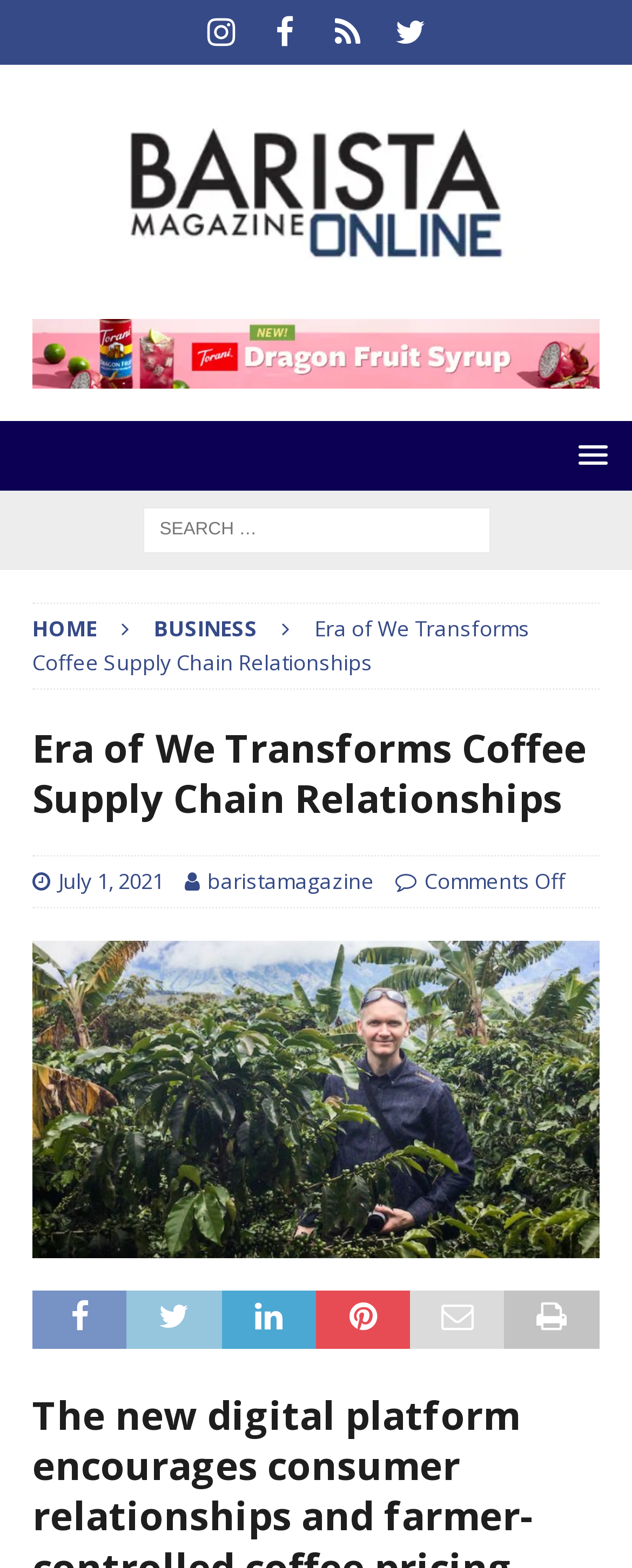What is the topic of the main article?
From the screenshot, supply a one-word or short-phrase answer.

Era of We Transforms Coffee Supply Chain Relationships